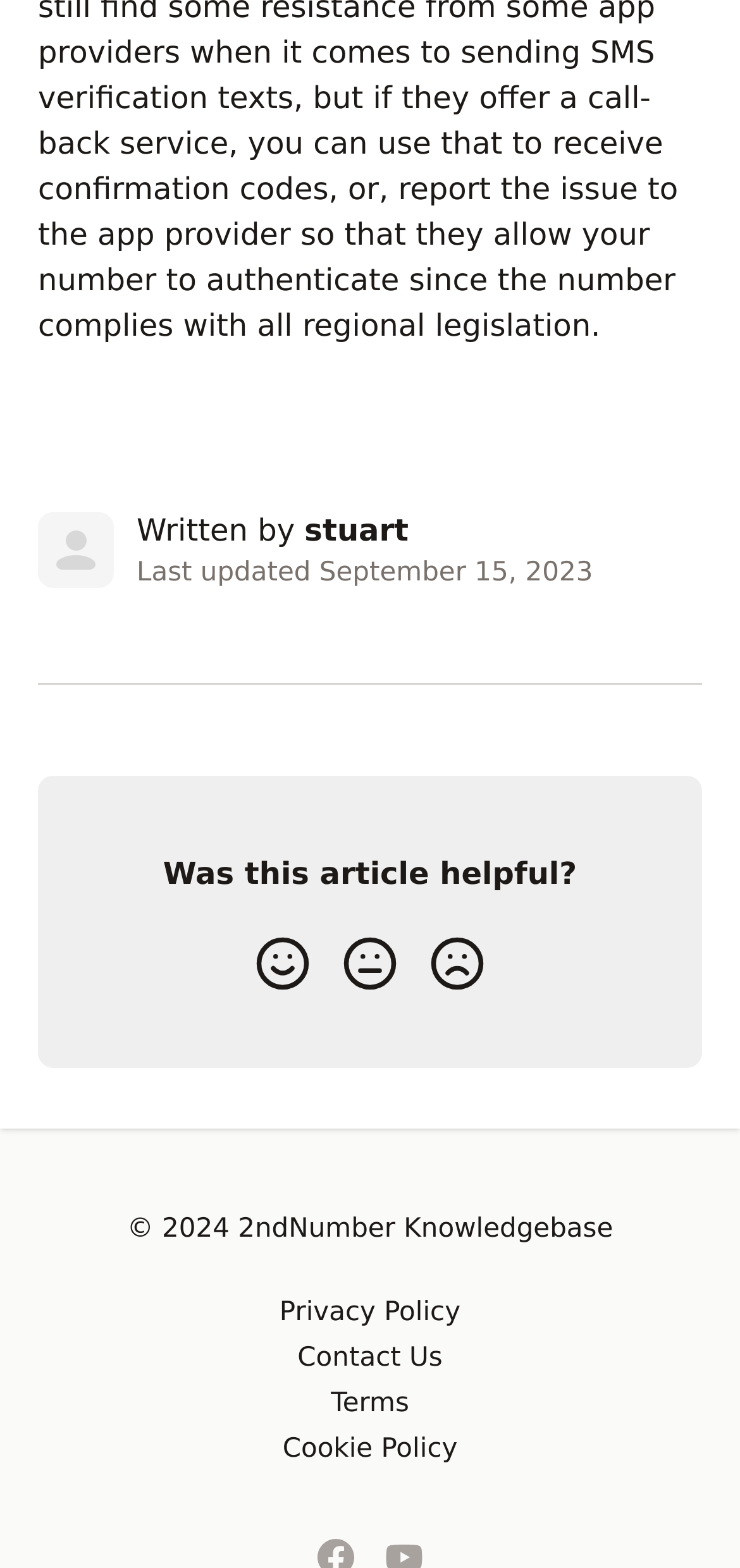What are the options available in the footer section? Look at the image and give a one-word or short phrase answer.

Privacy Policy, Contact Us, Terms, Cookie Policy